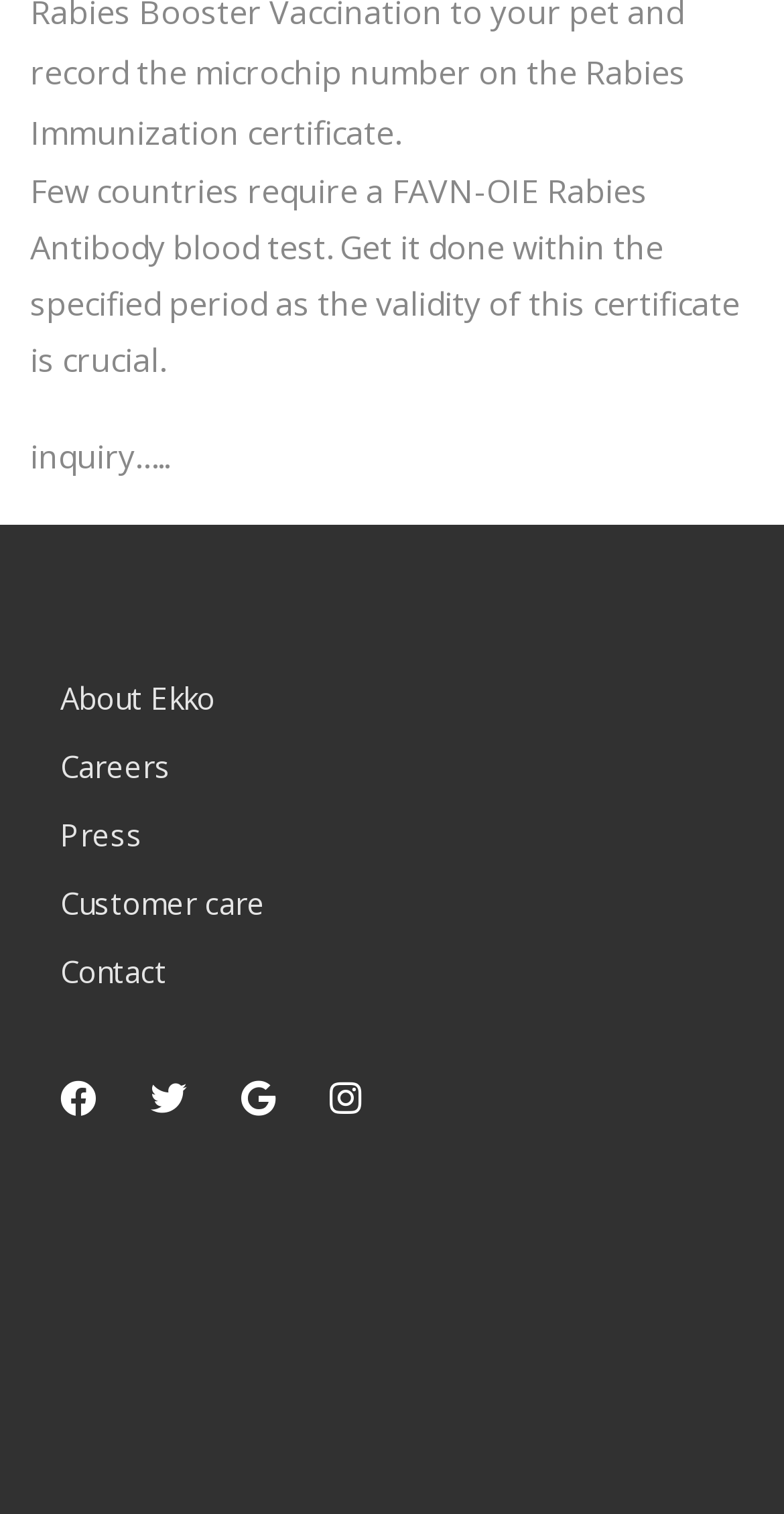Identify the bounding box for the UI element specified in this description: "Customer care". The coordinates must be four float numbers between 0 and 1, formatted as [left, top, right, bottom].

[0.077, 0.578, 0.338, 0.623]